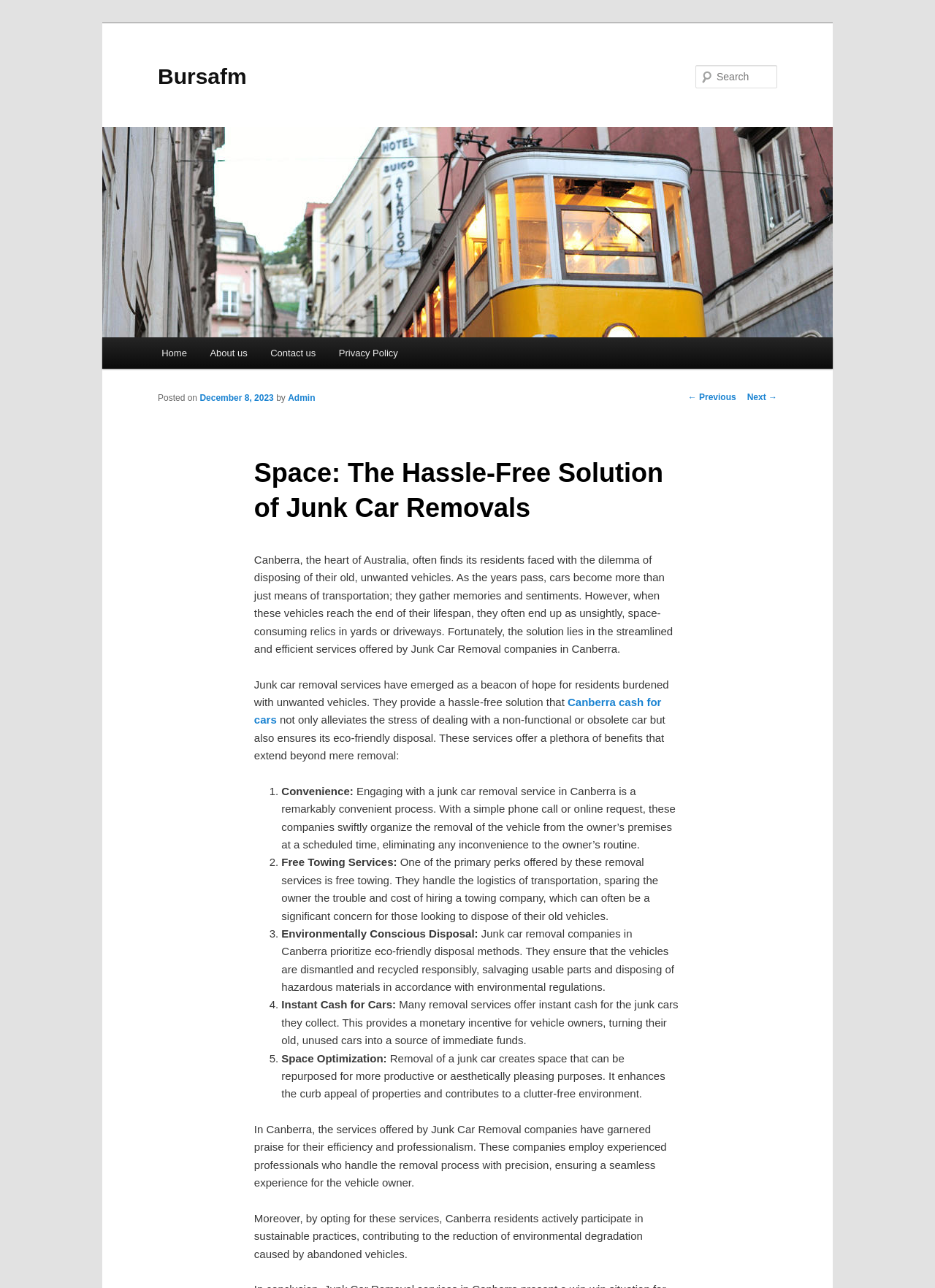Locate the bounding box coordinates of the element's region that should be clicked to carry out the following instruction: "Contact us". The coordinates need to be four float numbers between 0 and 1, i.e., [left, top, right, bottom].

[0.277, 0.262, 0.35, 0.286]